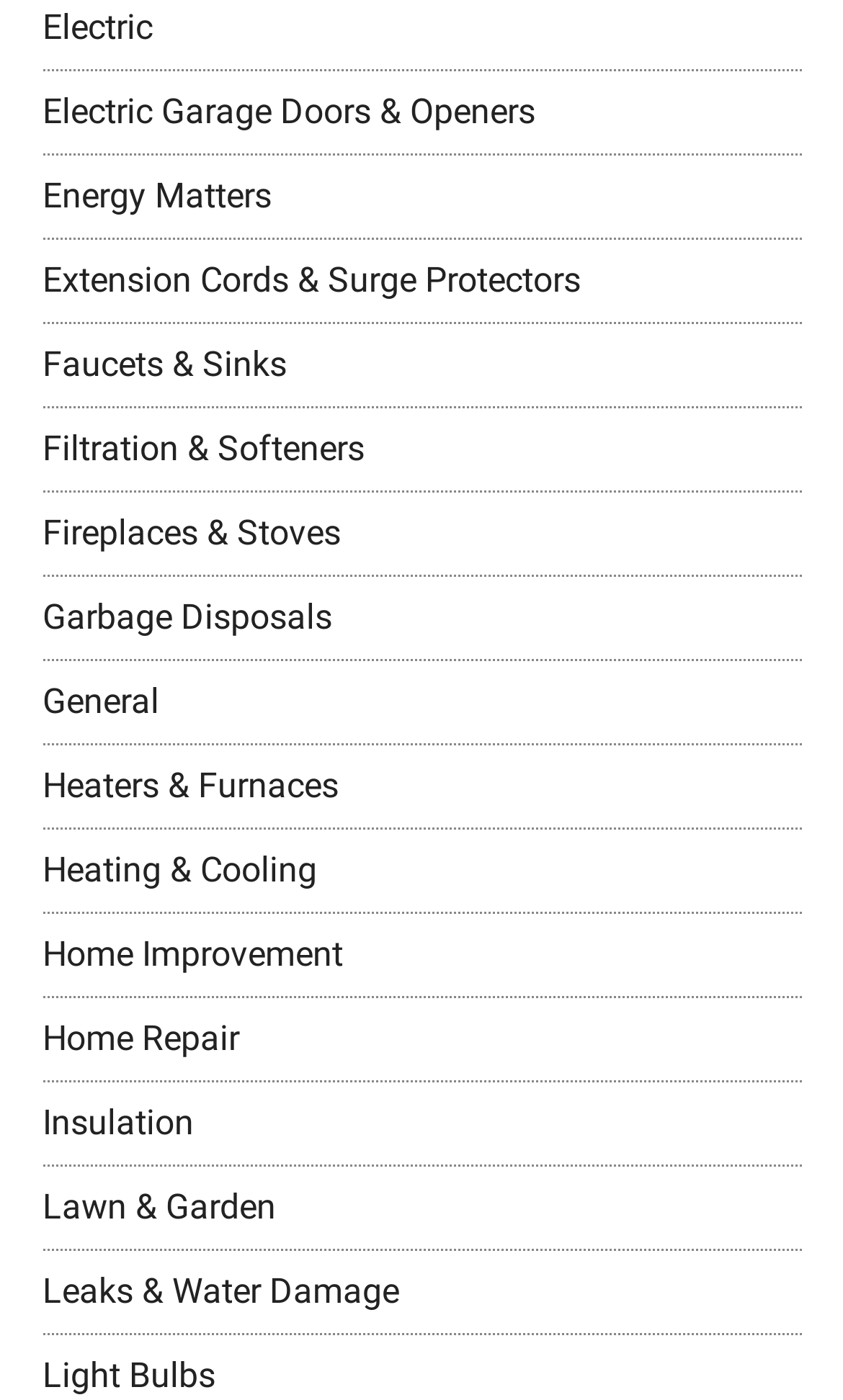Identify the bounding box coordinates of the section that should be clicked to achieve the task described: "explore Extension Cords & Surge Protectors".

[0.05, 0.186, 0.688, 0.215]